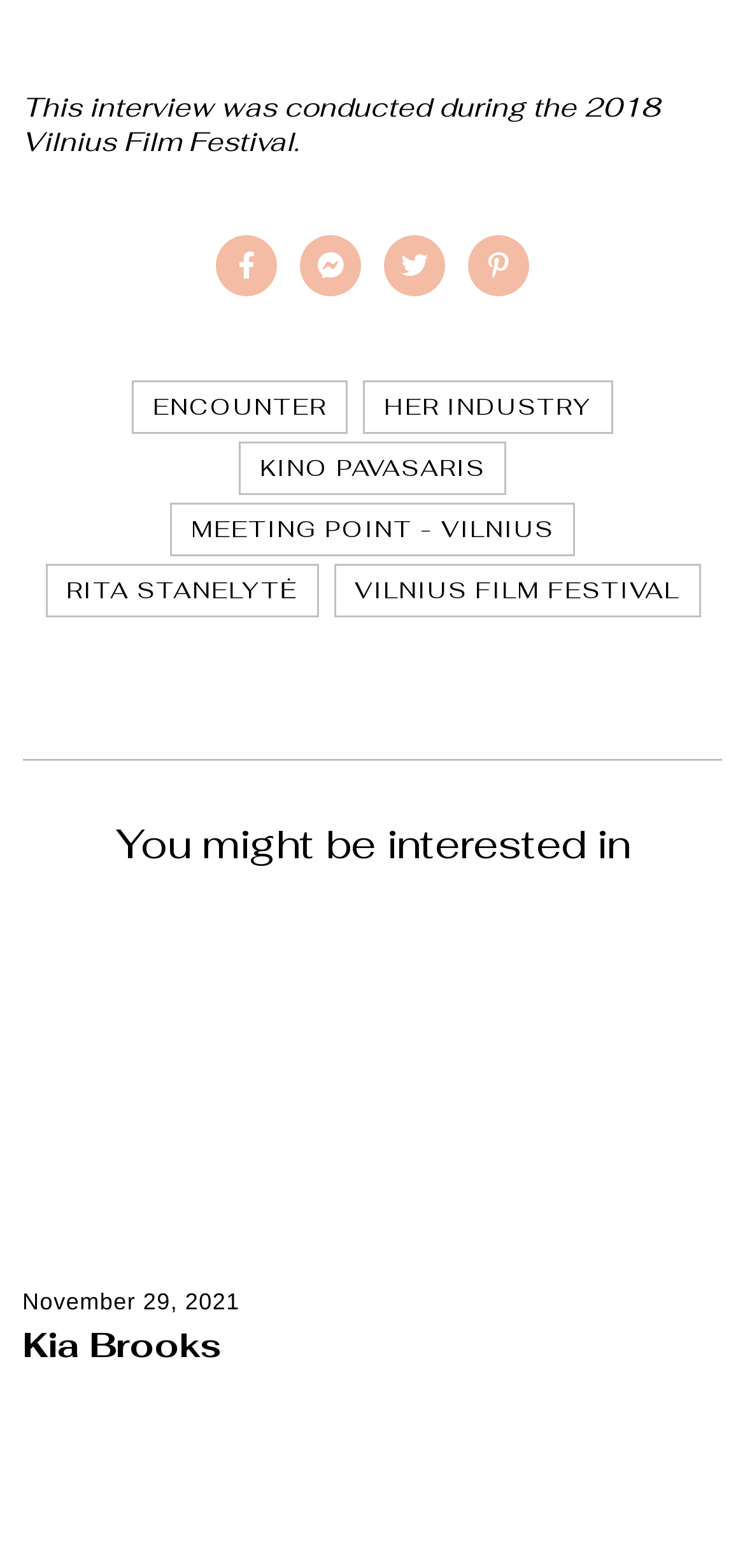Please provide the bounding box coordinates for the element that needs to be clicked to perform the instruction: "Click on the VILNIUS FILM FESTIVAL link". The coordinates must consist of four float numbers between 0 and 1, formatted as [left, top, right, bottom].

[0.447, 0.36, 0.94, 0.394]